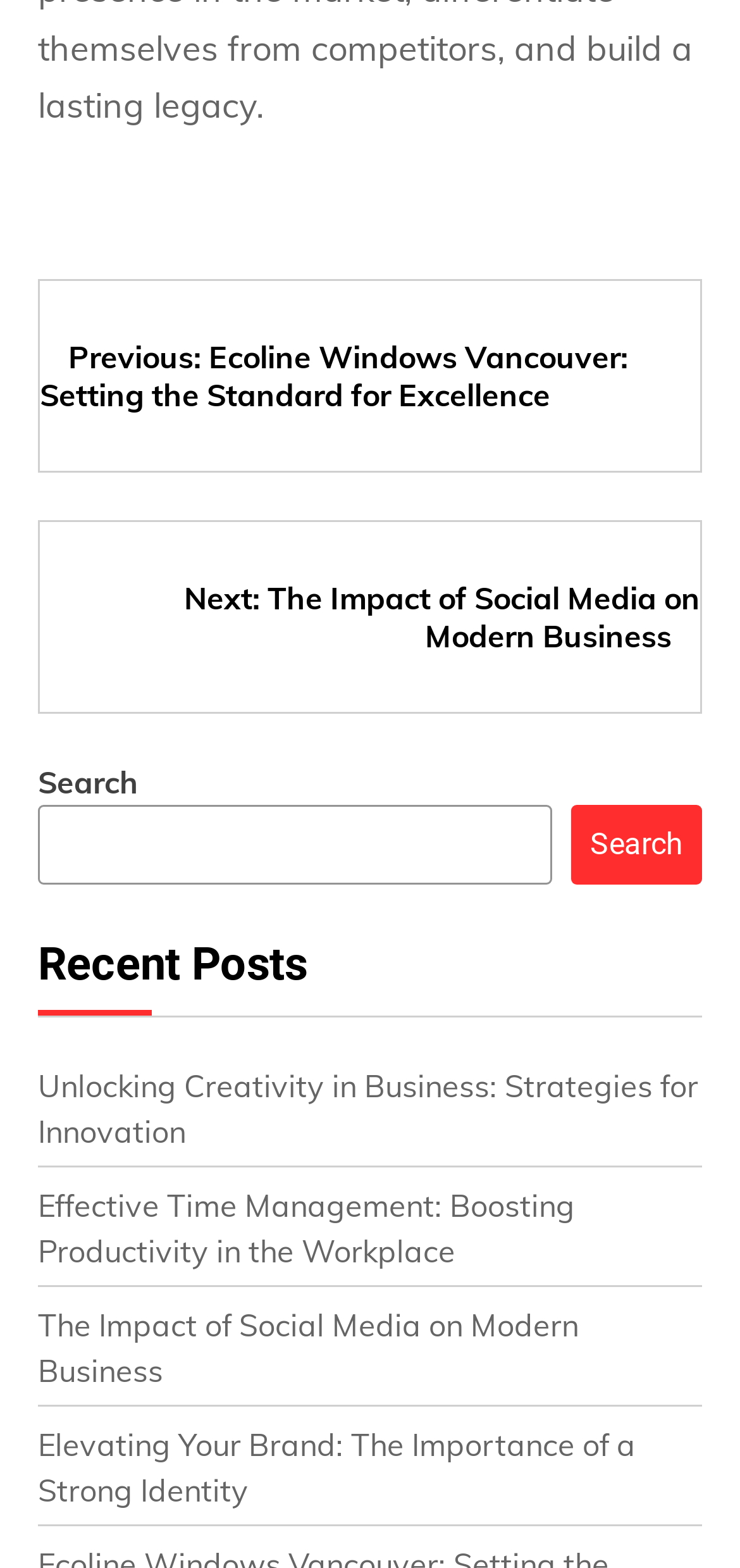Find the bounding box coordinates for the element described here: "Search".

[0.772, 0.513, 0.949, 0.564]